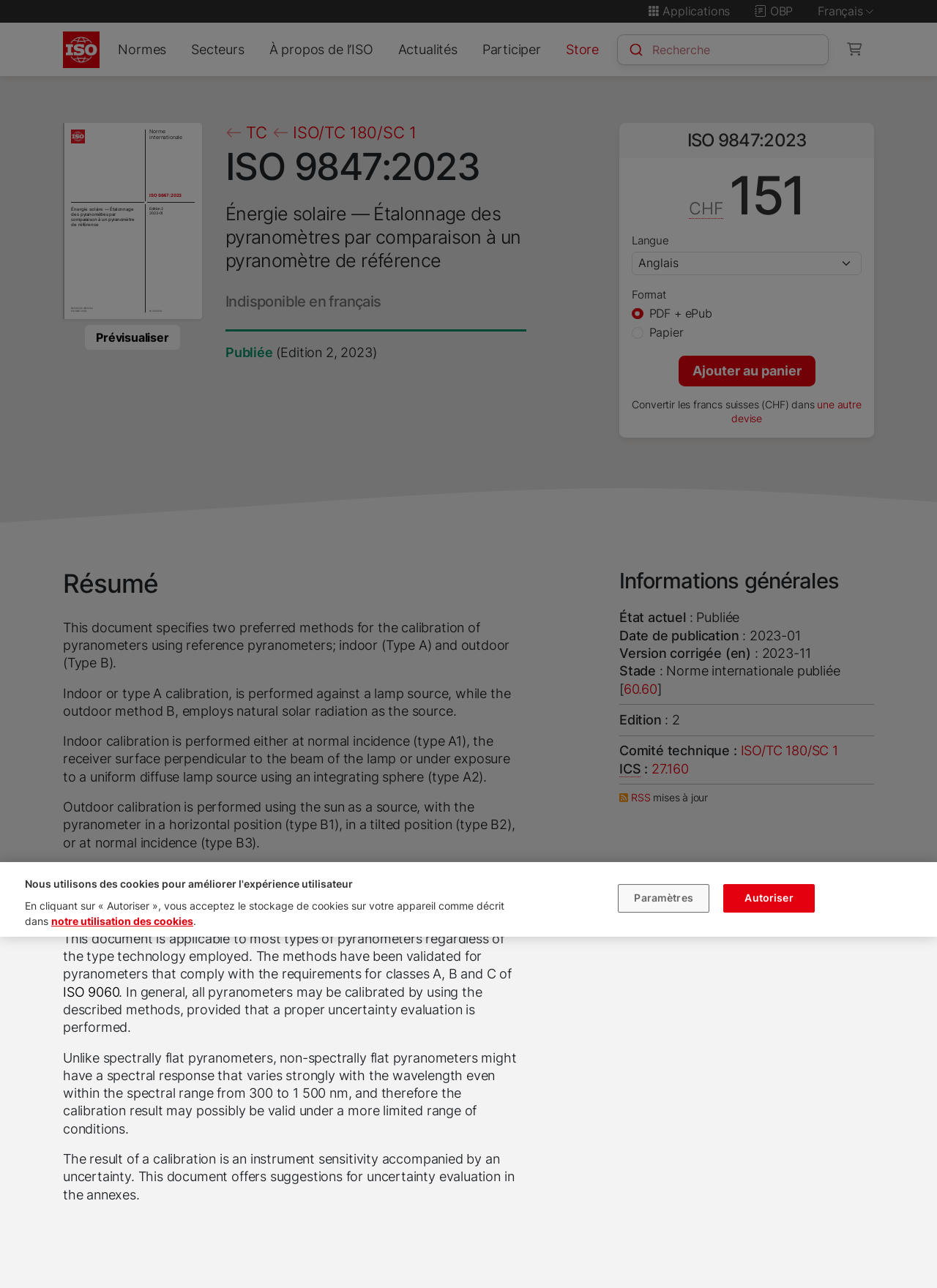Provide a brief response to the question below using one word or phrase:
What is the purpose of the document?

Calibration of pyranometers